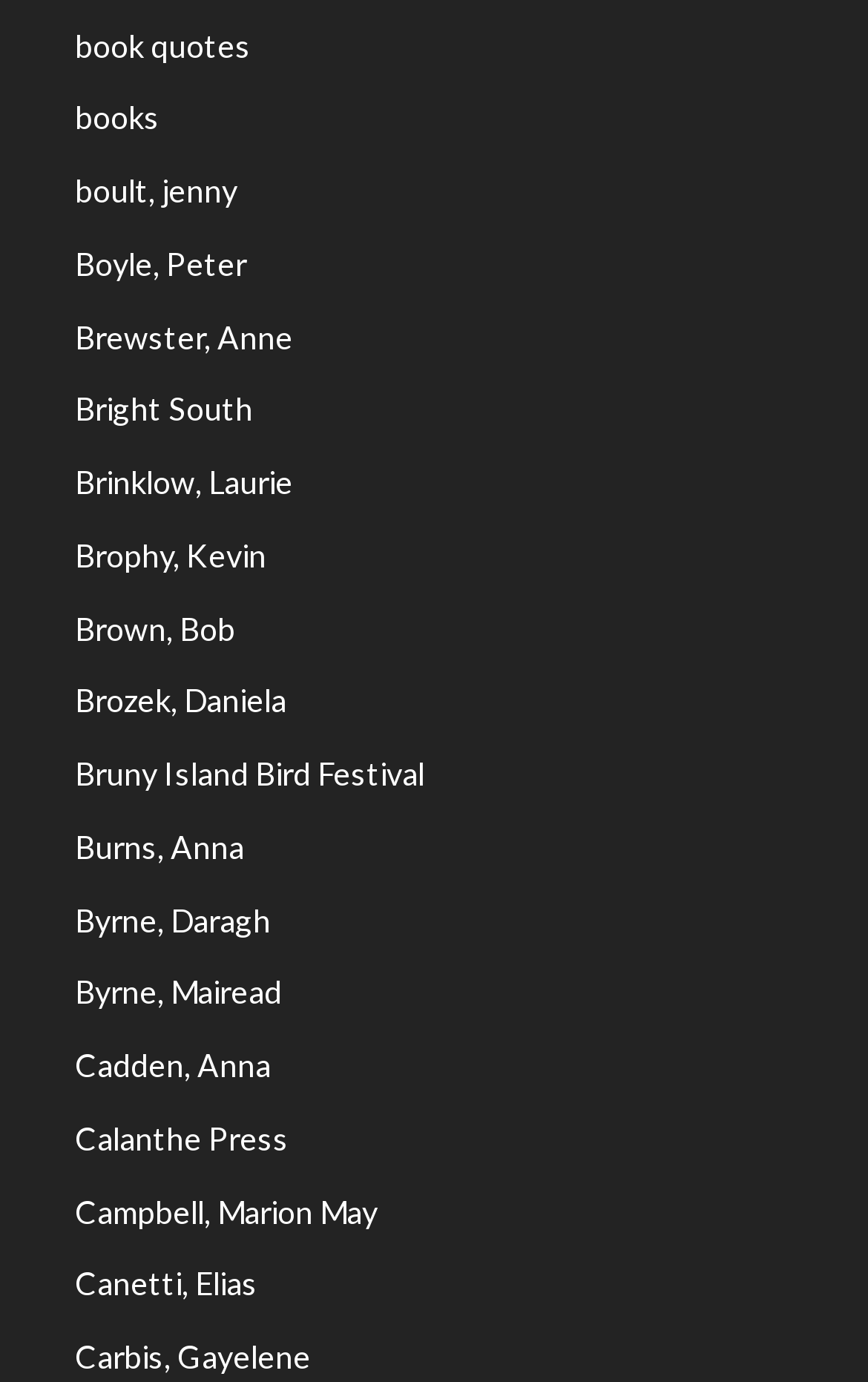Use a single word or phrase to answer the question: 
How many authors' names start with 'B'?

7